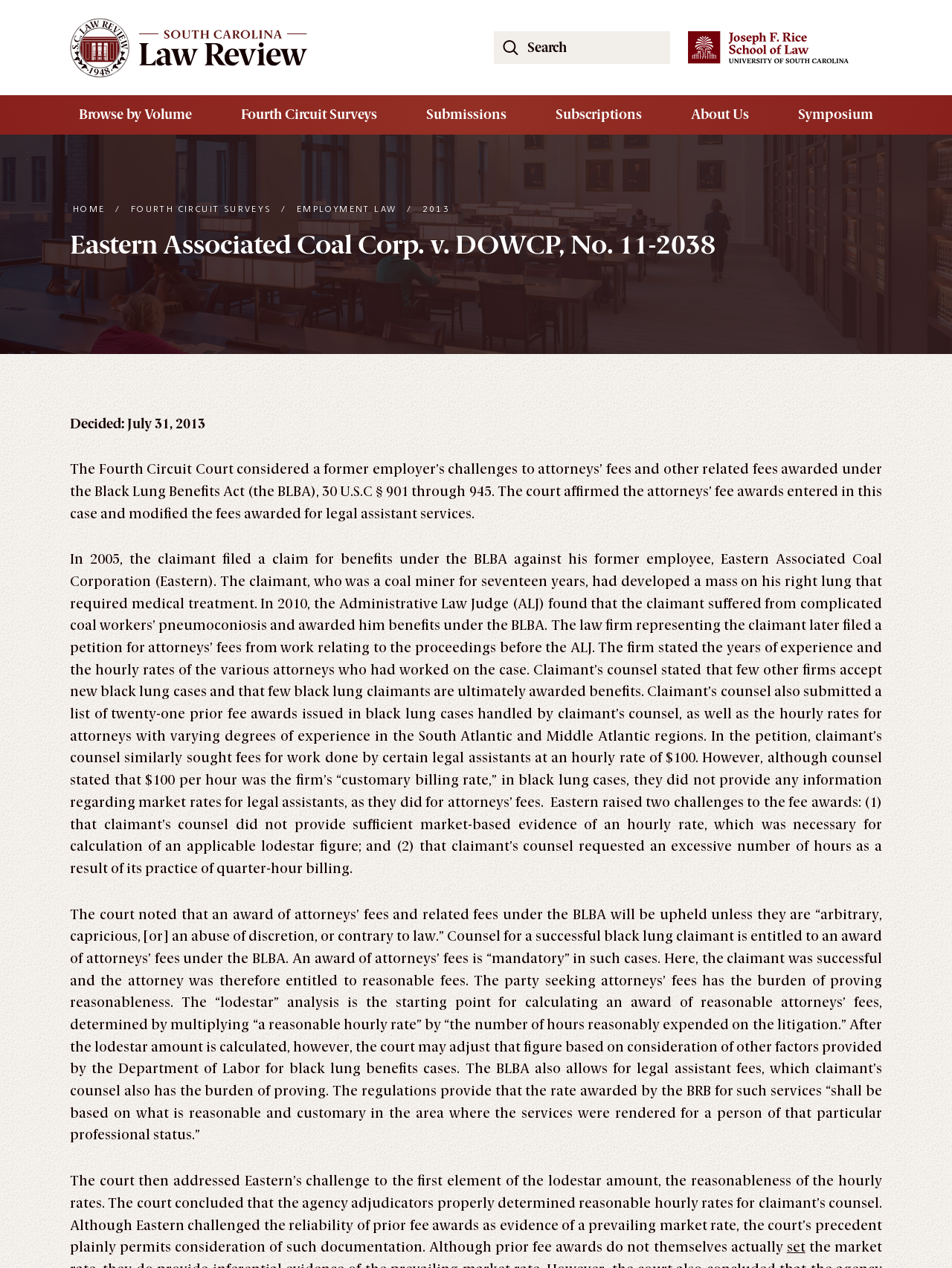Determine the bounding box coordinates of the clickable region to execute the instruction: "Click on Ethics Unwrapped Home Page". The coordinates should be four float numbers between 0 and 1, denoted as [left, top, right, bottom].

[0.073, 0.014, 0.481, 0.061]